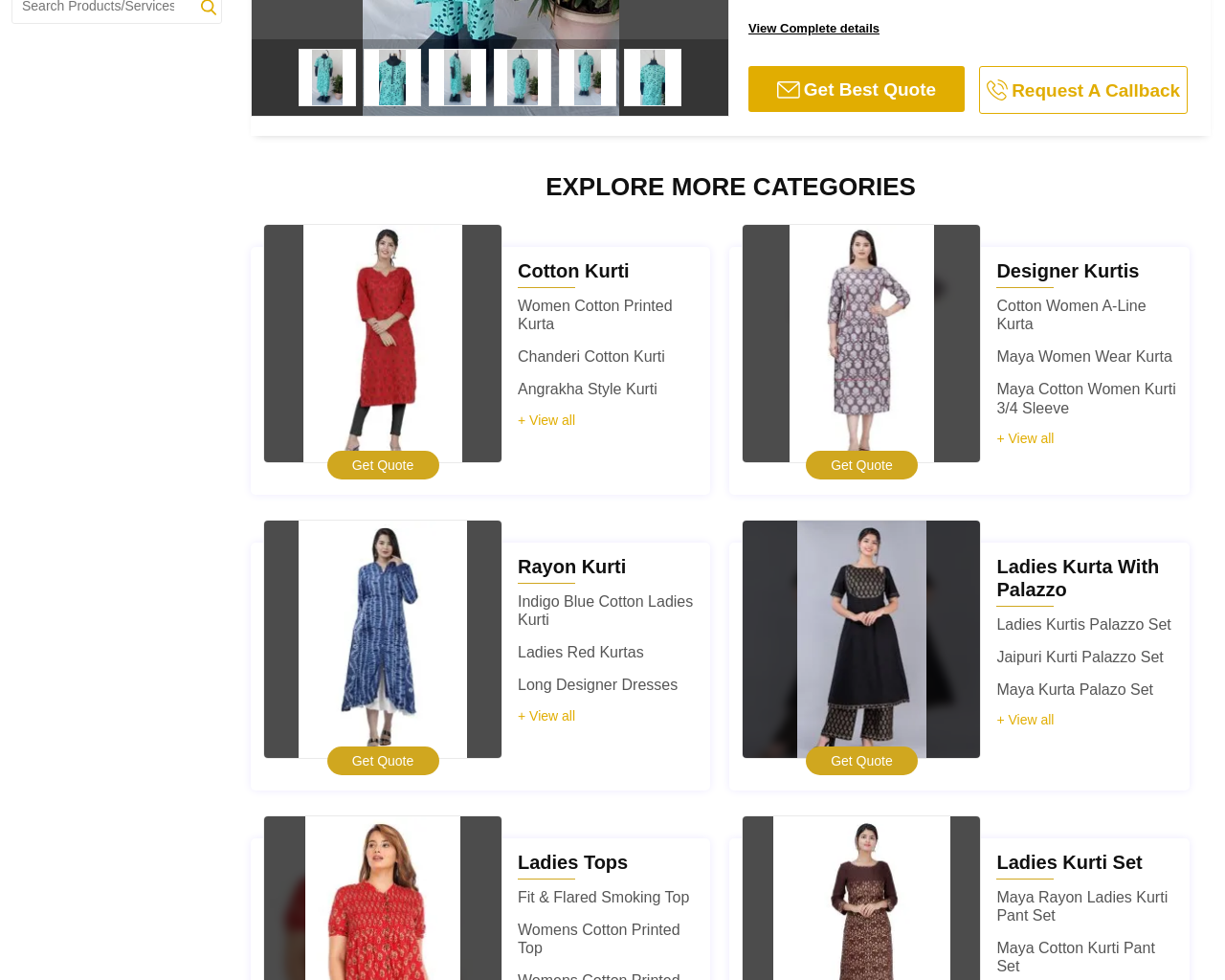Determine the bounding box coordinates for the UI element matching this description: "+ View all".

[0.814, 0.728, 0.861, 0.742]